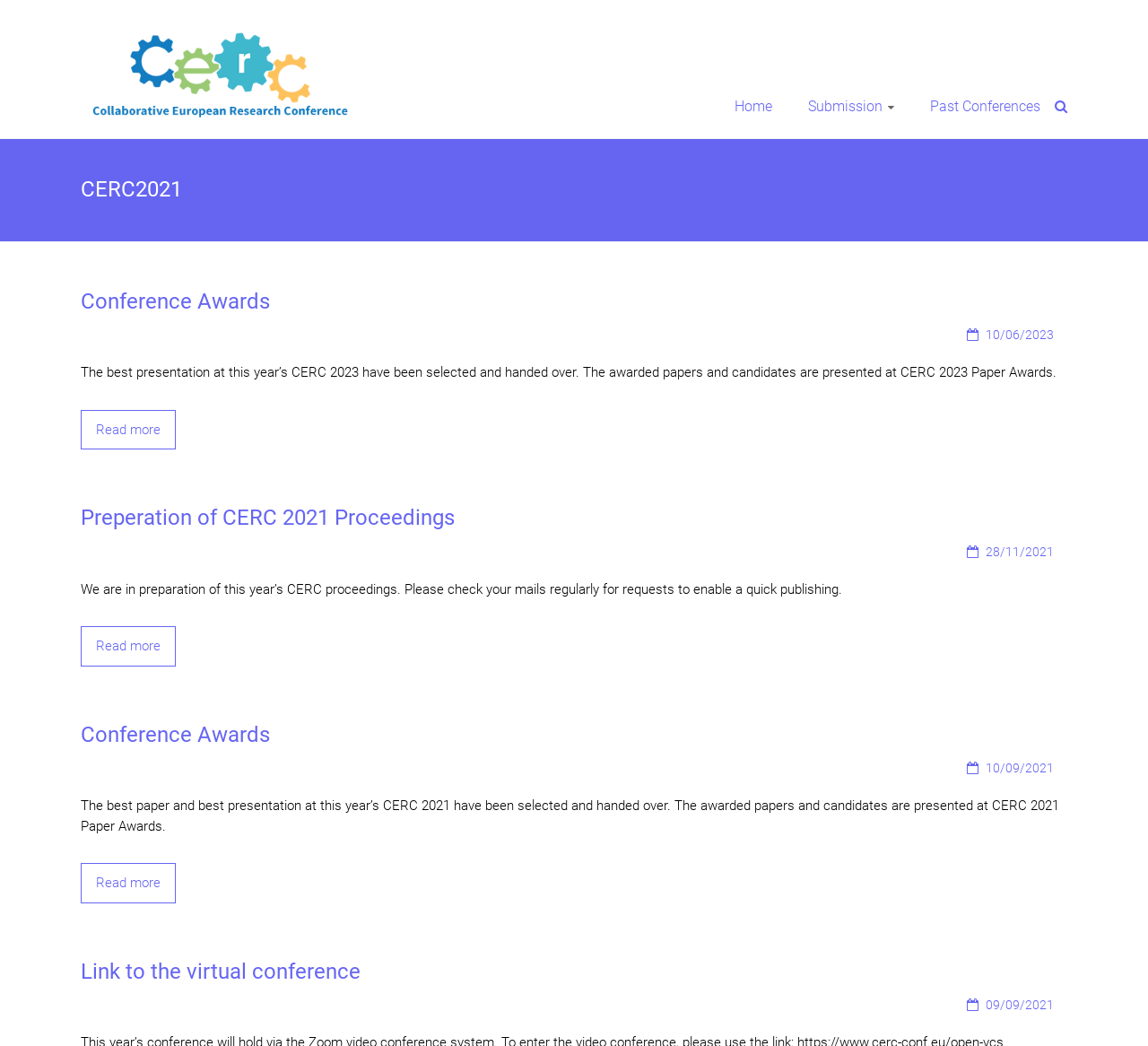Answer the question in one word or a short phrase:
What is the theme of the webpage?

Conference proceedings